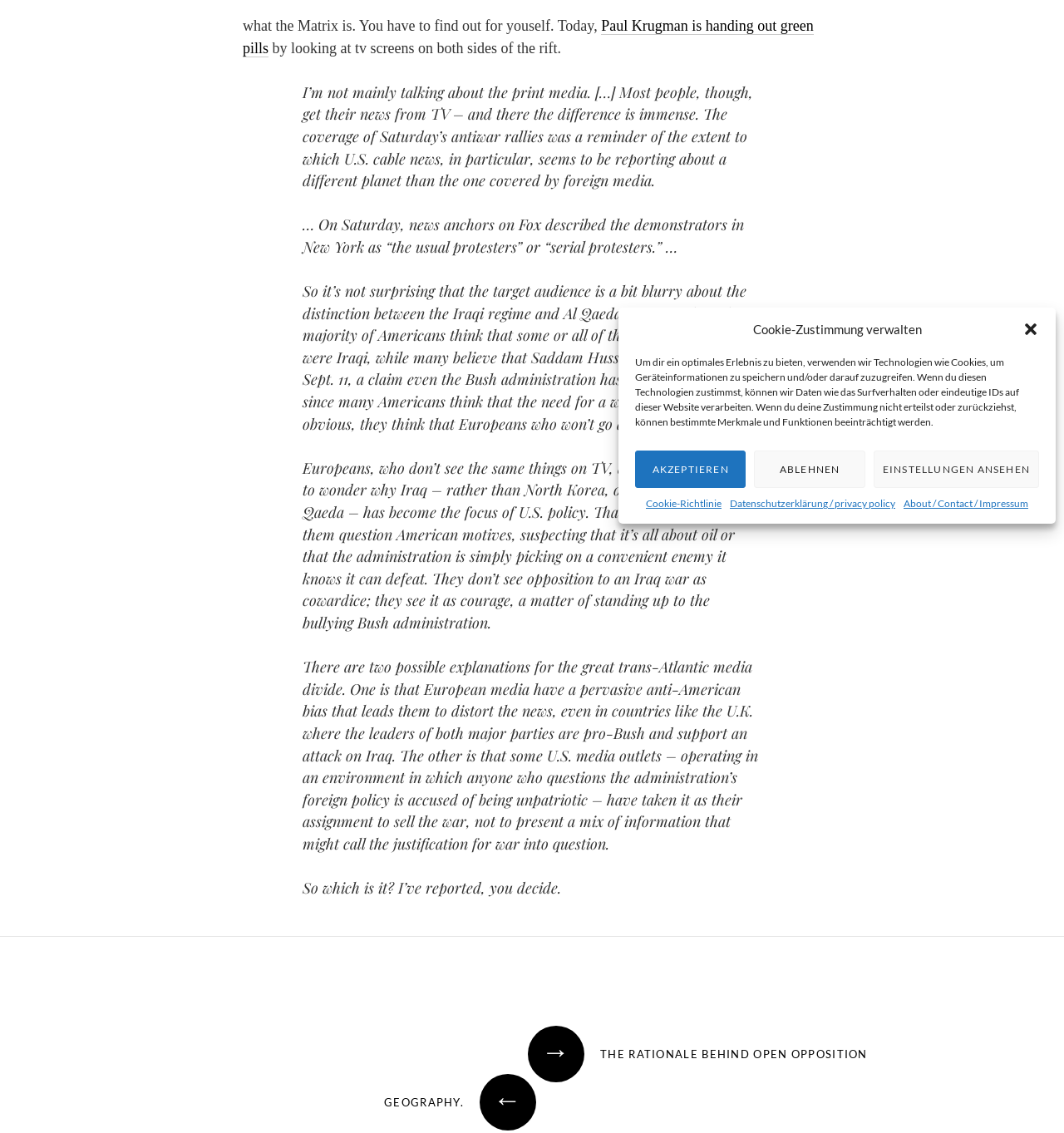Show the bounding box coordinates for the HTML element as described: "Datenschutzerklärung / privacy policy".

[0.686, 0.438, 0.841, 0.451]